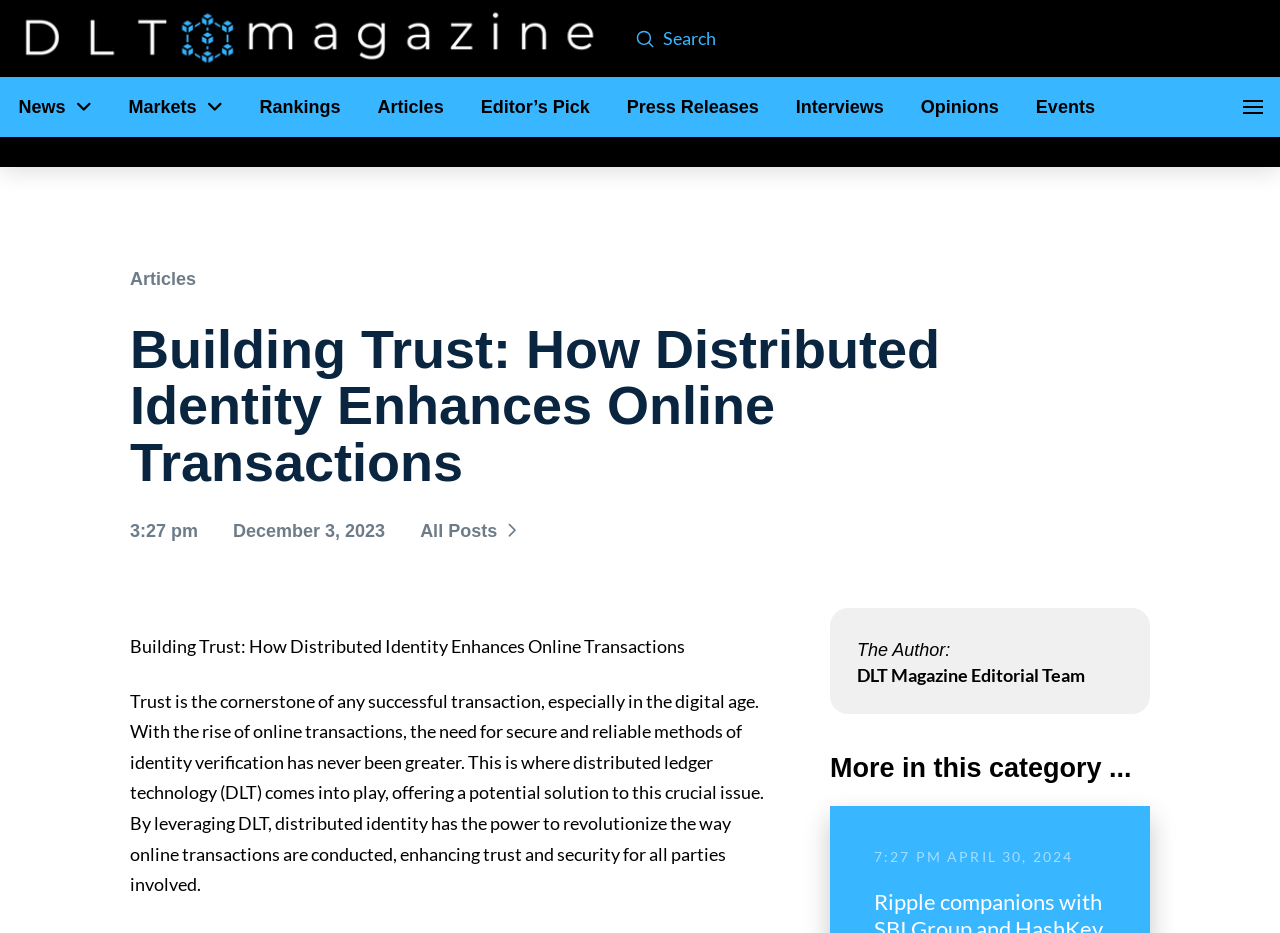Could you find the bounding box coordinates of the clickable area to complete this instruction: "Toggle Off Canvas Content"?

[0.958, 0.083, 1.0, 0.147]